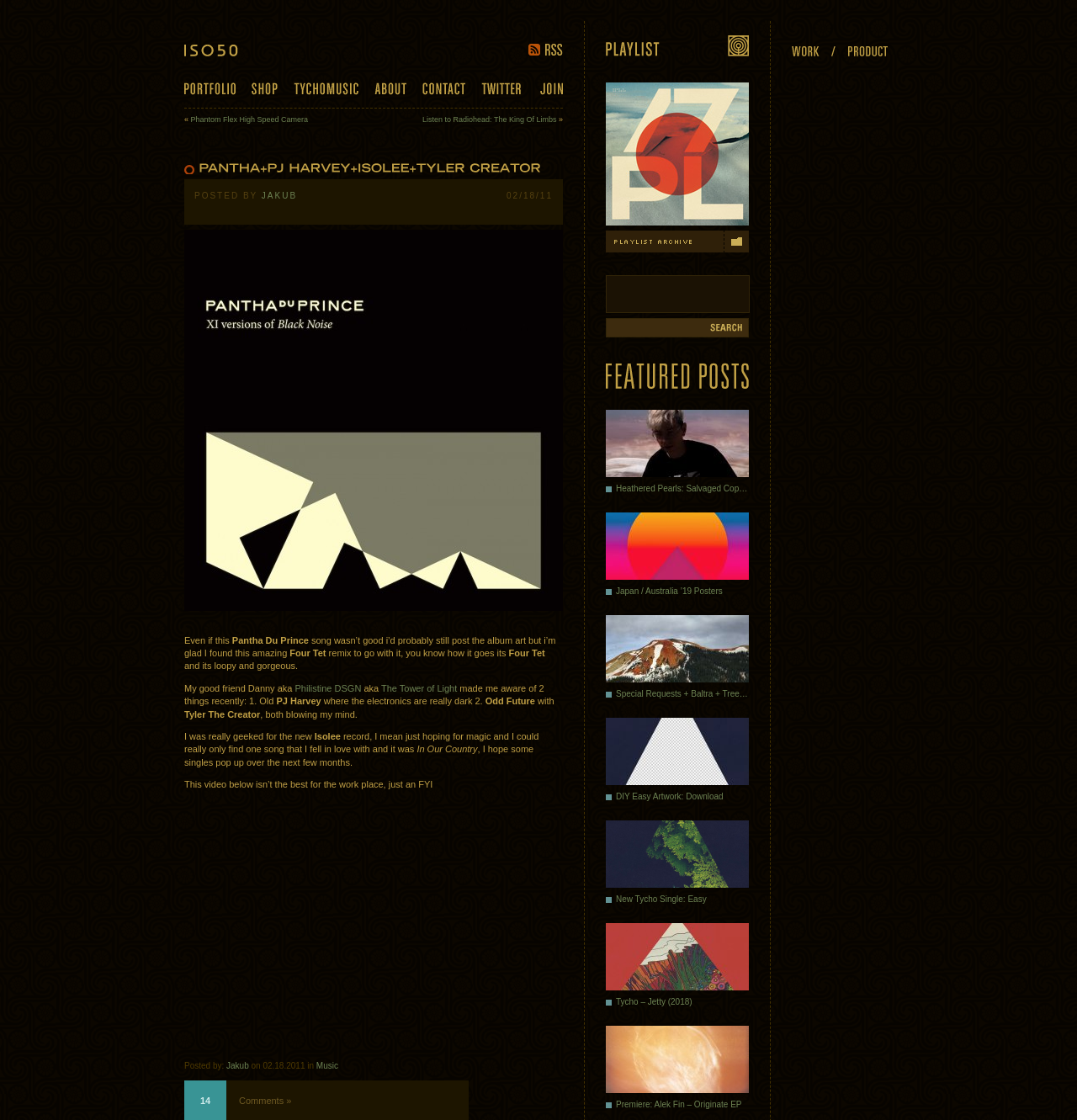Provide the bounding box coordinates of the HTML element described by the text: "Phantom Flex High Speed Camera".

[0.177, 0.103, 0.286, 0.11]